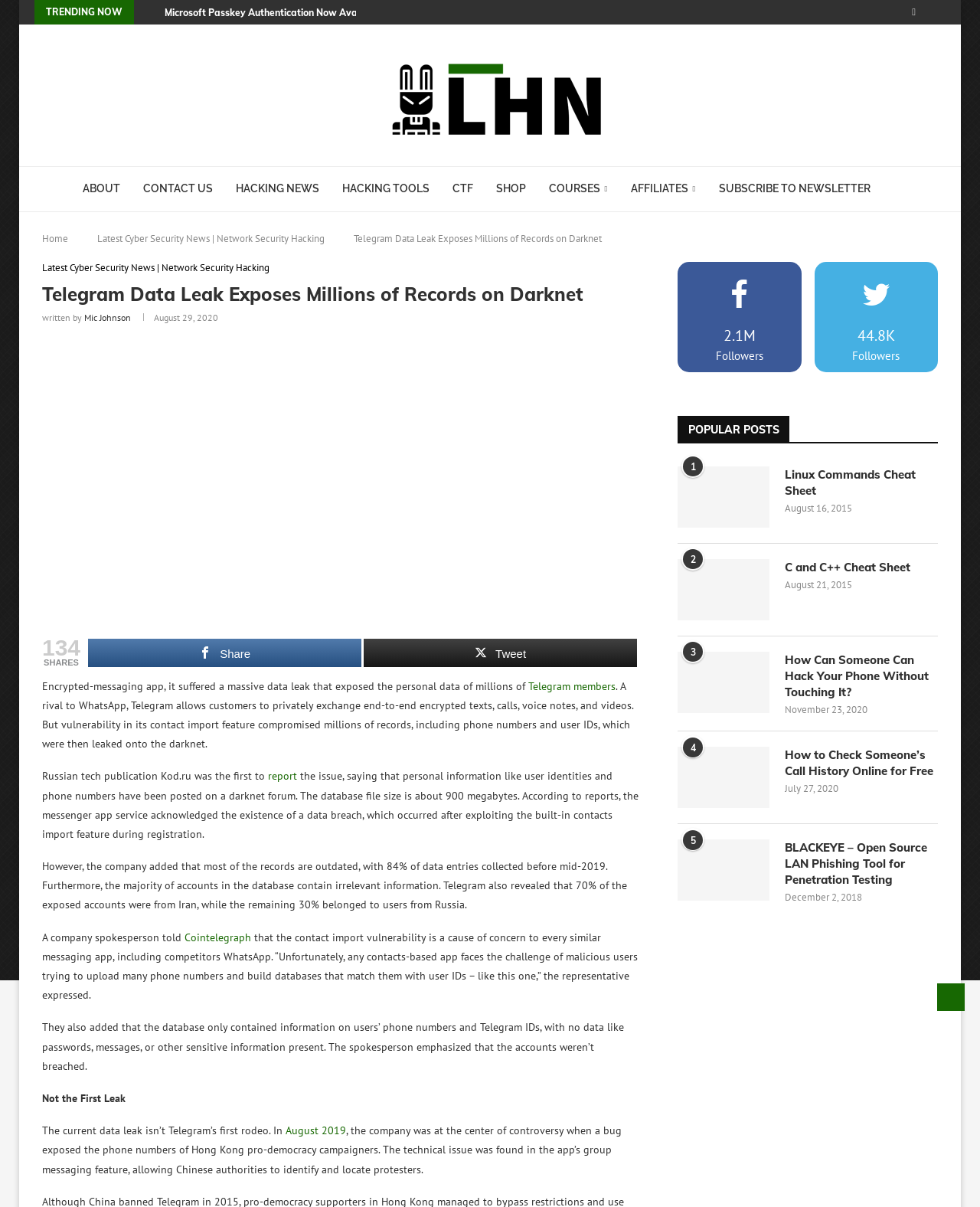Determine the bounding box for the UI element that matches this description: "parent_node: Comment * name="a39b1a220c"".

None